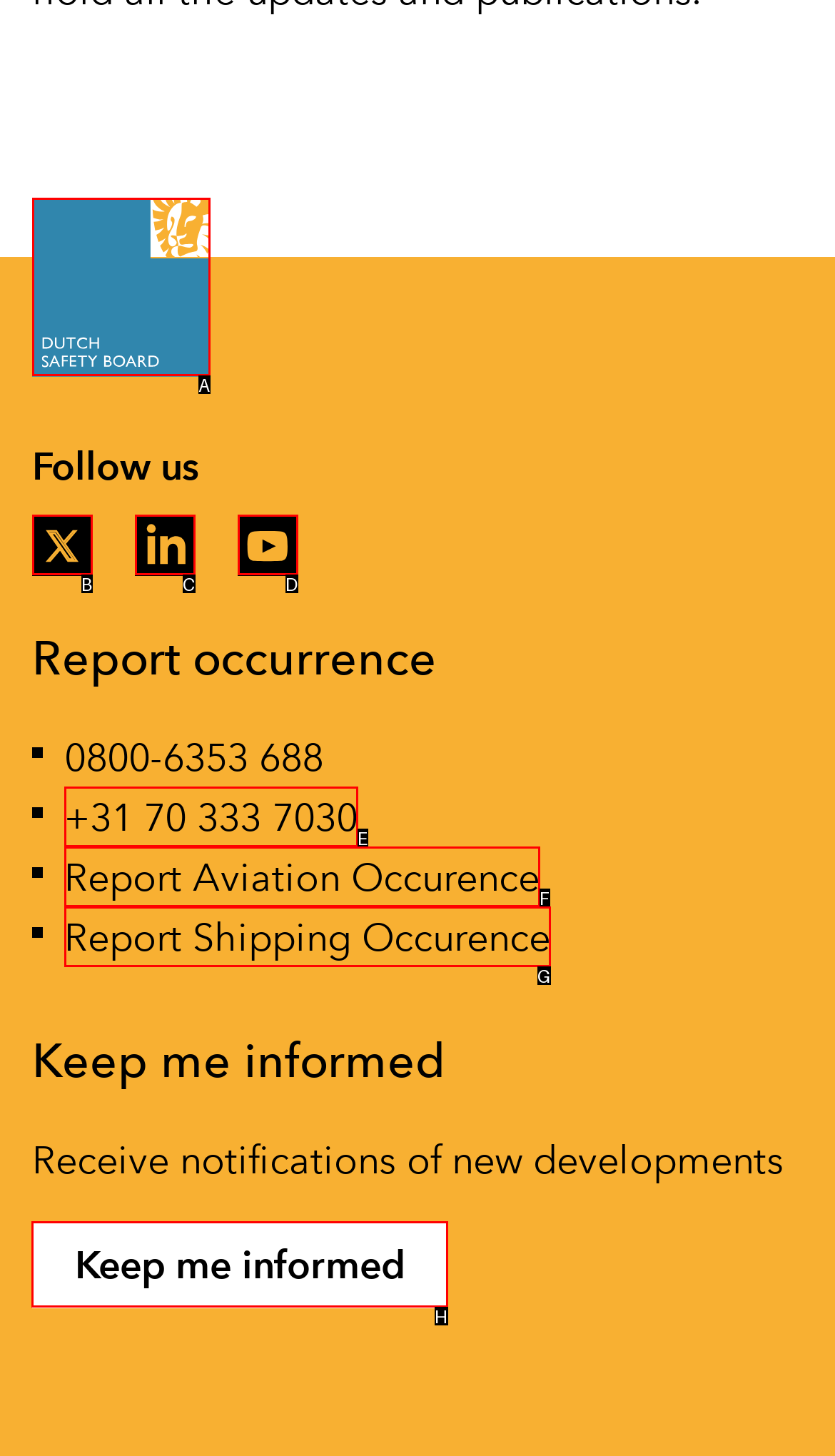Pick the HTML element that should be clicked to execute the task: Keep me informed
Respond with the letter corresponding to the correct choice.

H